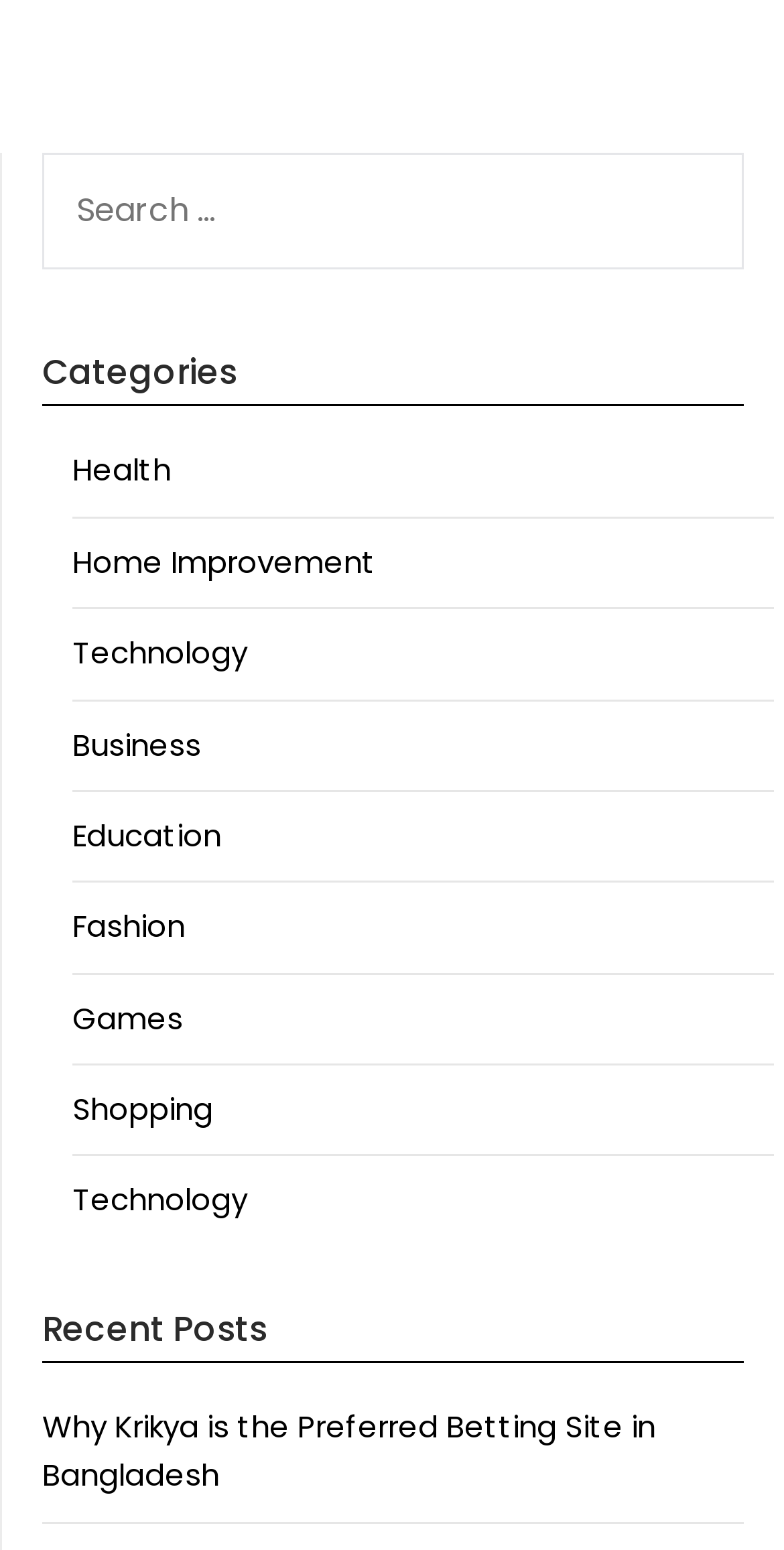What is the purpose of the search box?
Give a comprehensive and detailed explanation for the question.

The search box is located at the top of the webpage with a label 'SEARCH FOR:' and a text input field. This suggests that the user can input keywords to search for specific categories.